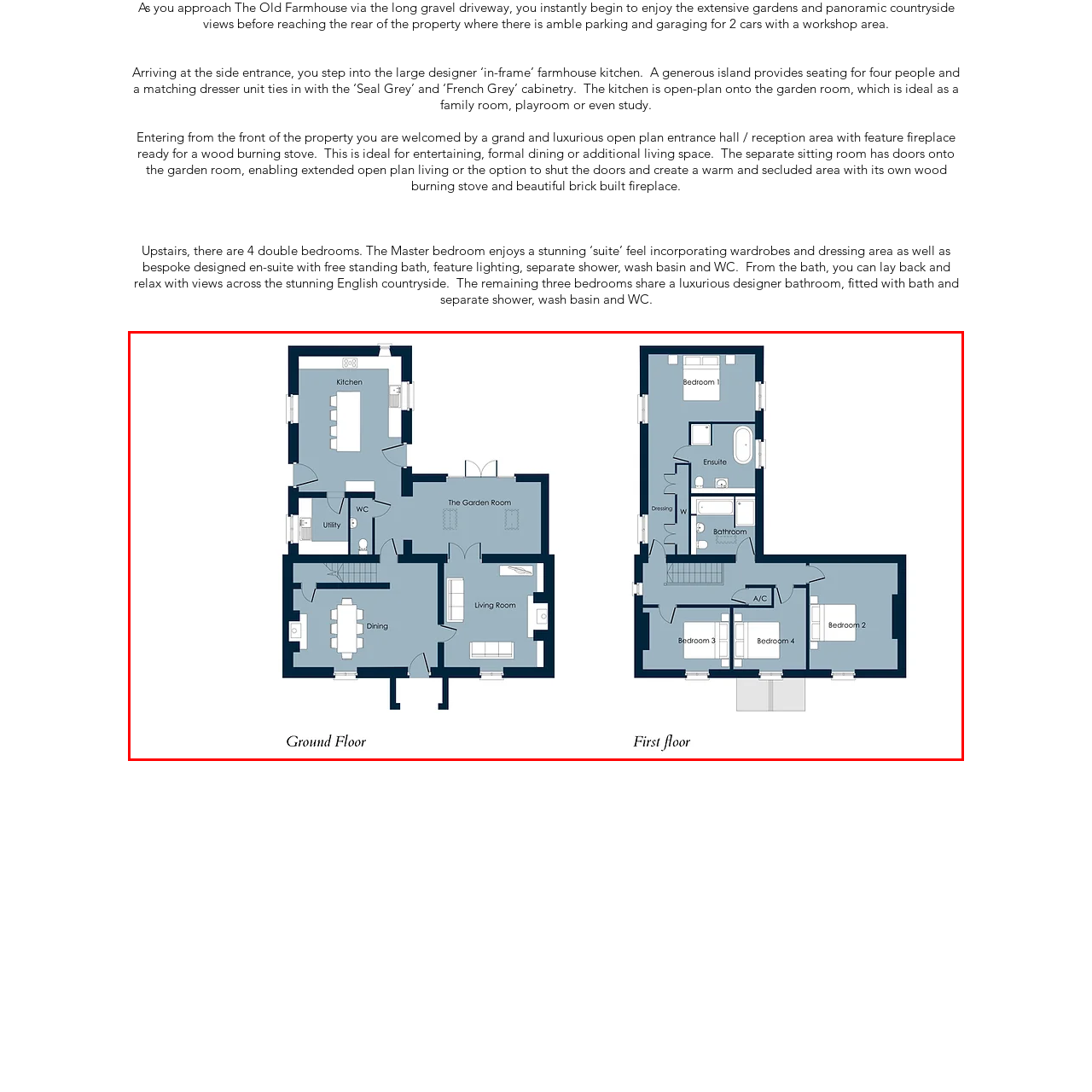Look at the image marked by the red box and respond with a single word or phrase: What is the purpose of the garden room on the ground floor?

Relaxation and entertainment